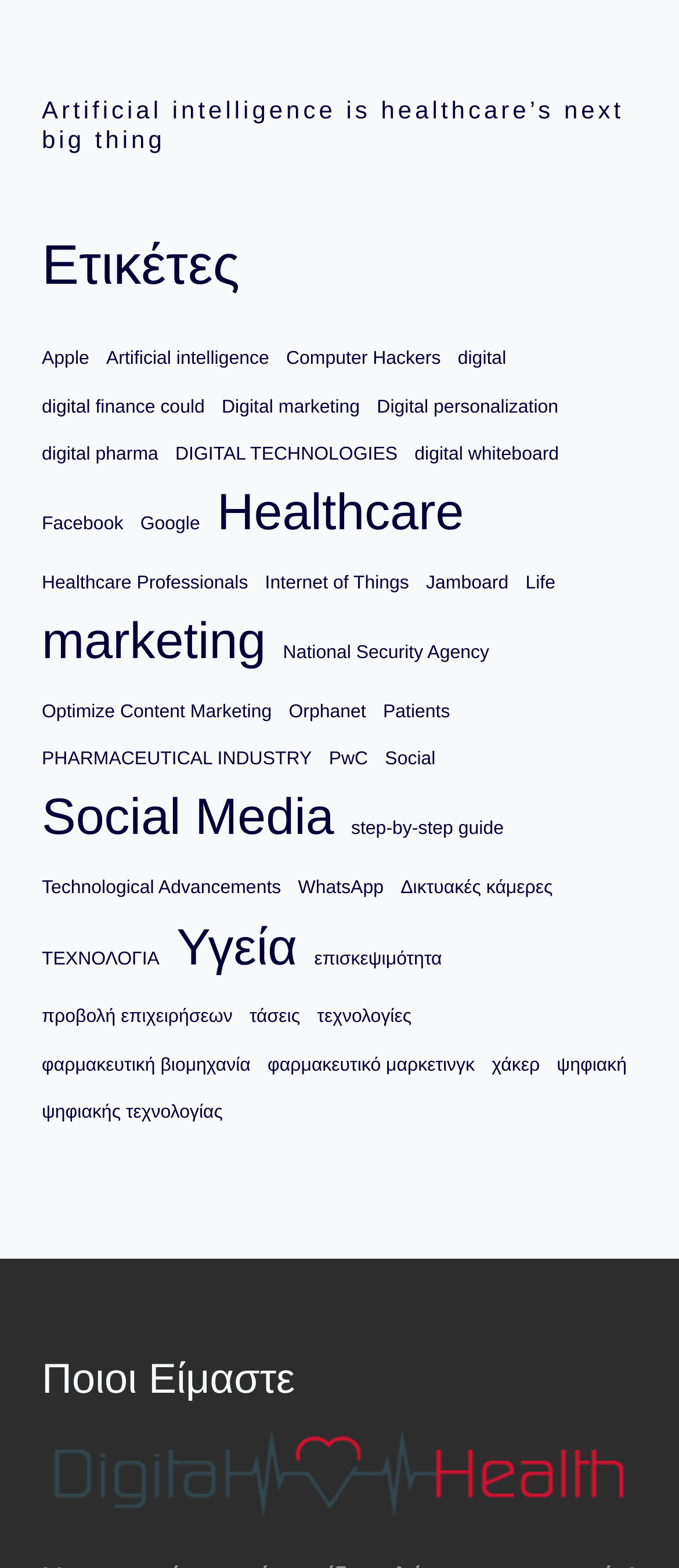Locate the bounding box coordinates of the element that should be clicked to execute the following instruction: "Explore Powerleveling".

None